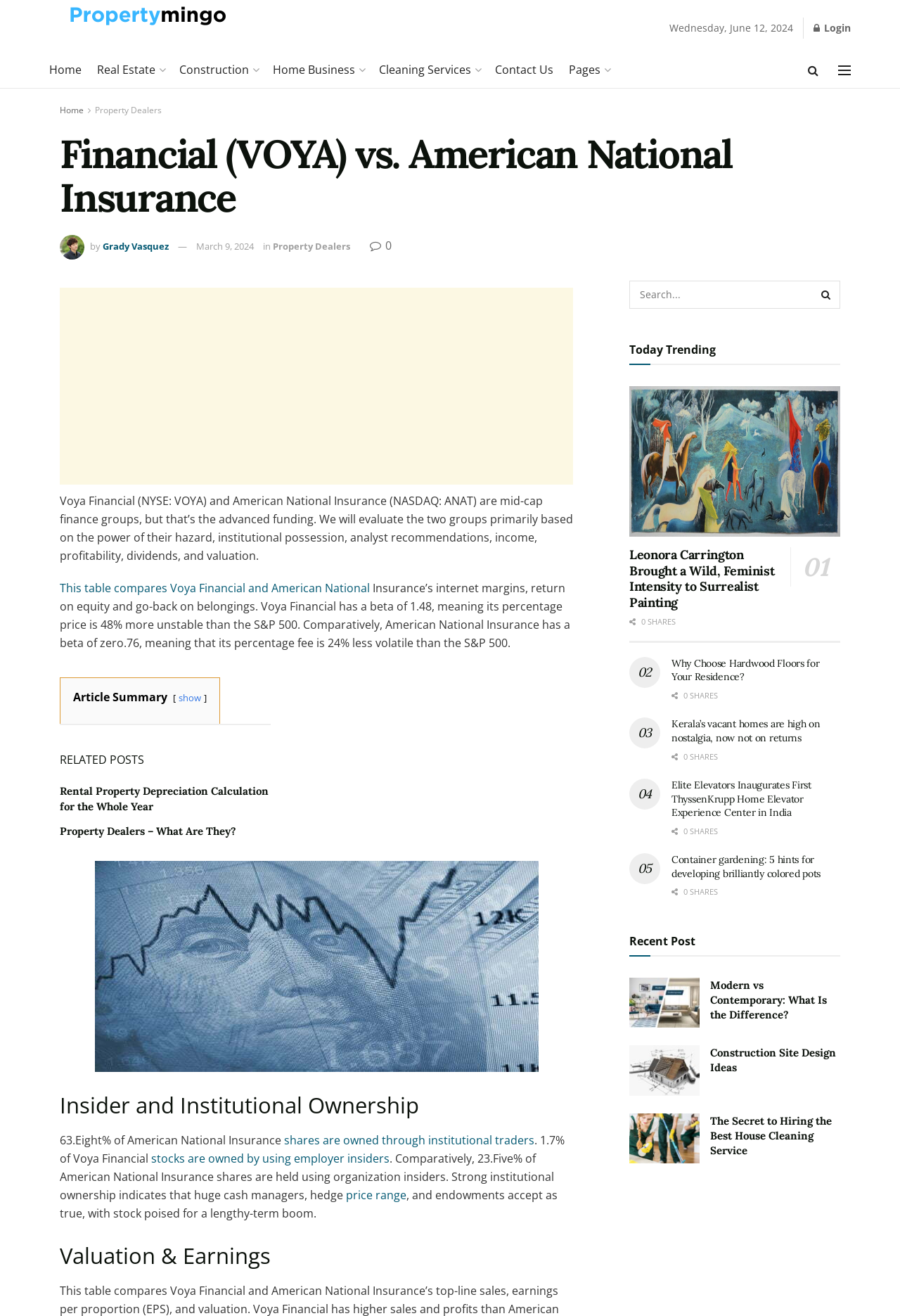Find the bounding box coordinates for the area that should be clicked to accomplish the instruction: "Read 'Financial (VOYA) vs. American National Insurance'".

[0.066, 0.101, 0.934, 0.167]